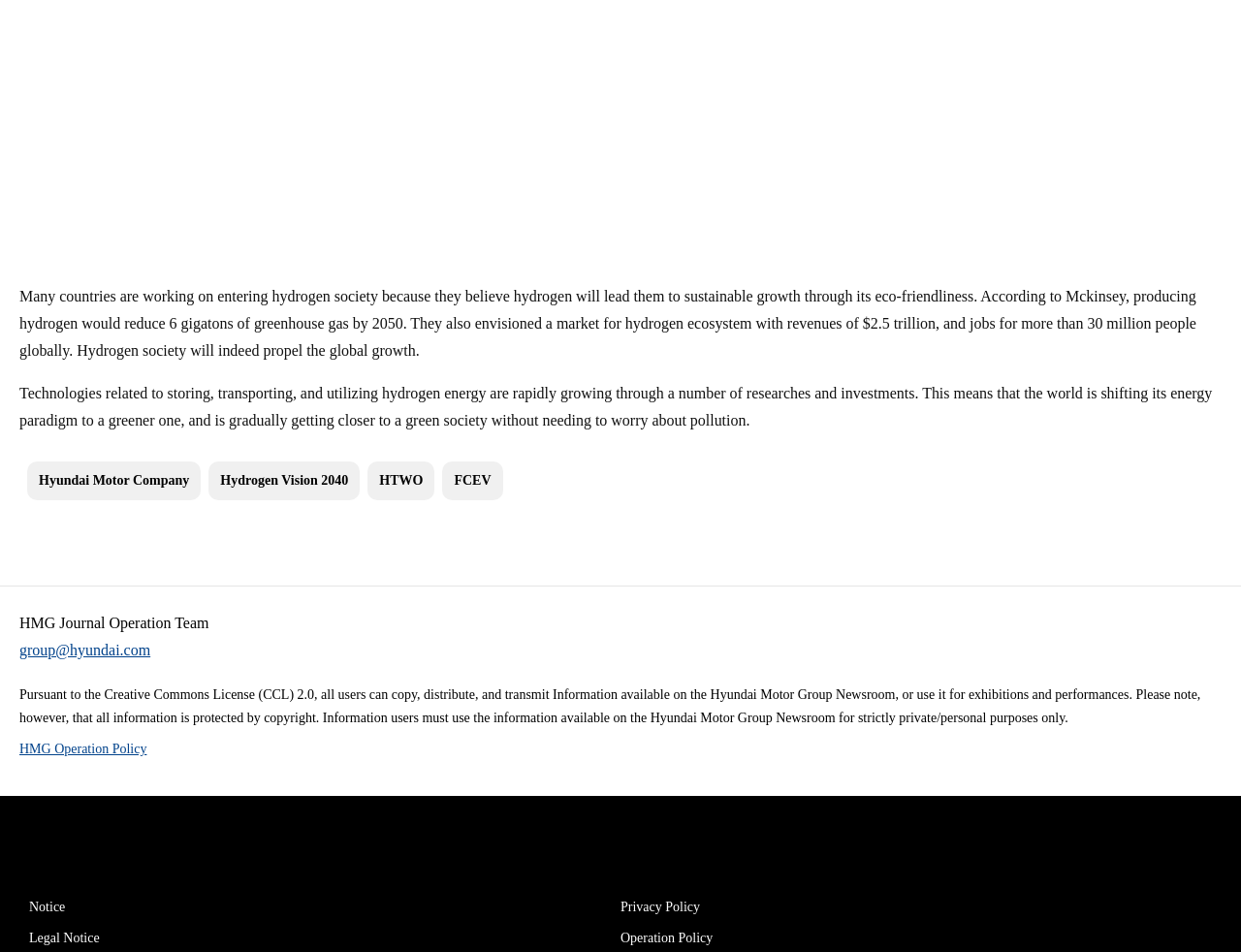What is the purpose of the information available on the Hyundai Motor Group Newsroom?
Examine the screenshot and reply with a single word or phrase.

Strictly private/personal purposes